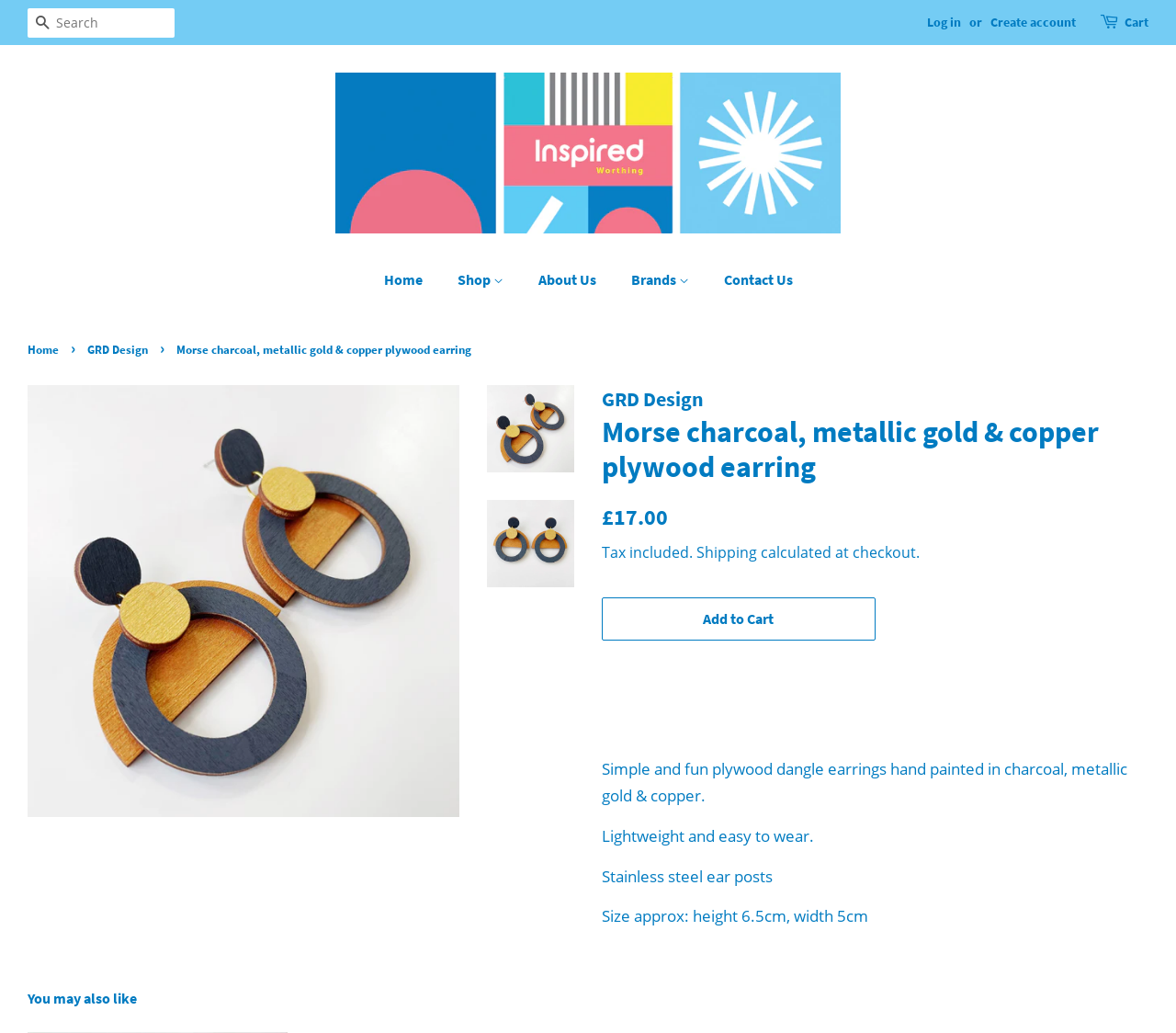Please respond to the question with a concise word or phrase:
What is the brand of the earrings?

GRD Design